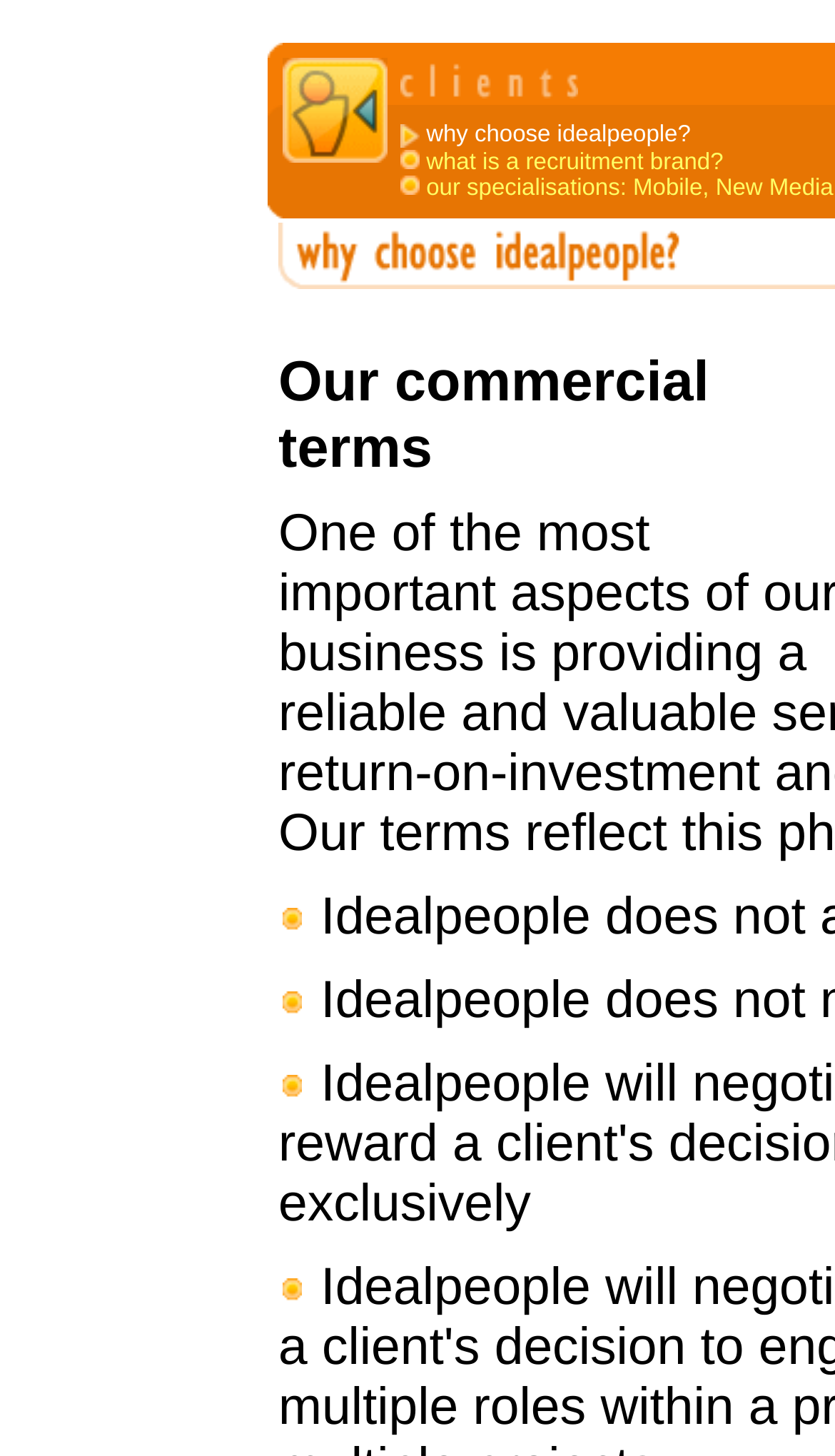Given the element description: "our specialisations:", predict the bounding box coordinates of this UI element. The coordinates must be four float numbers between 0 and 1, given as [left, top, right, bottom].

[0.51, 0.121, 0.75, 0.138]